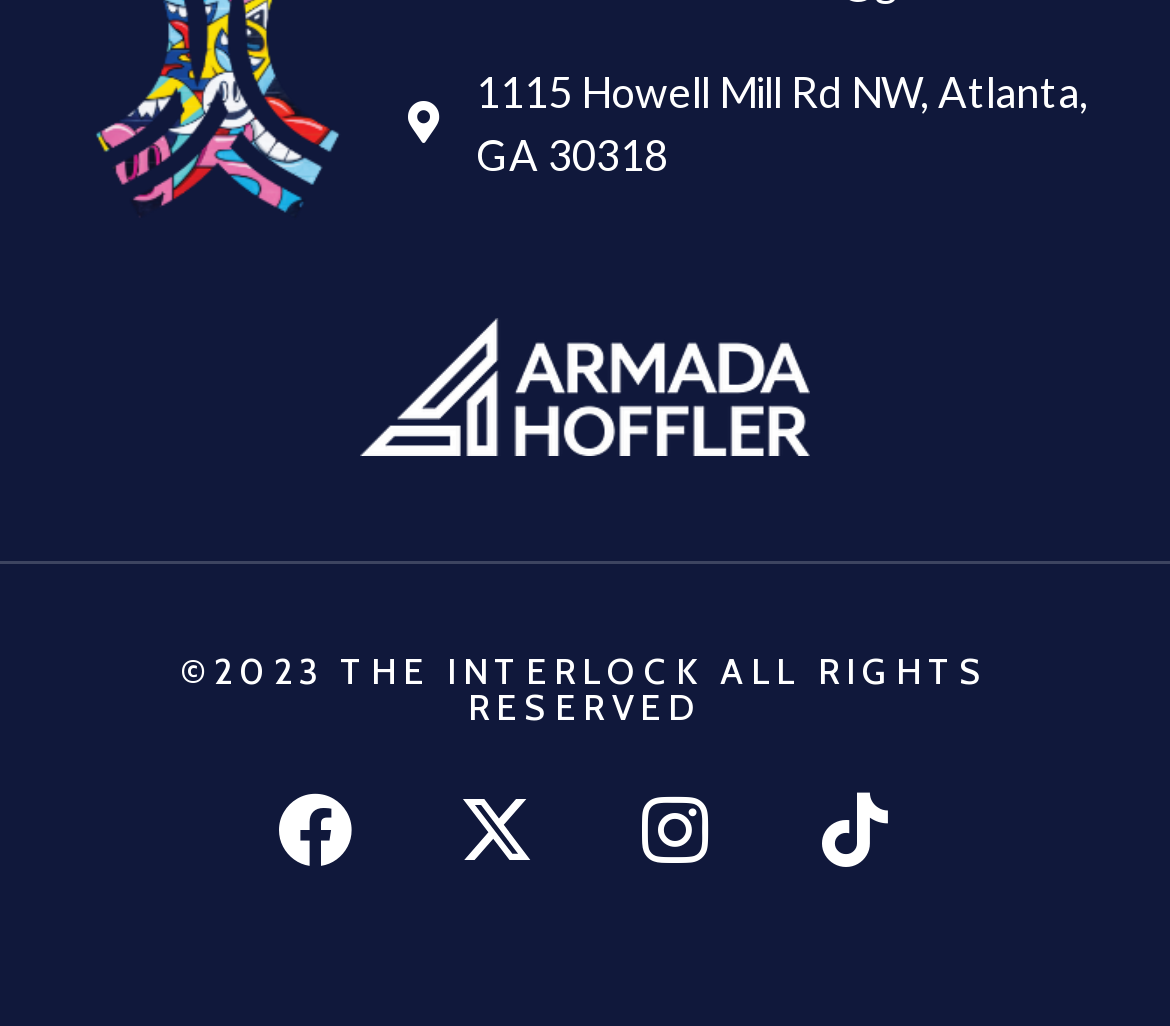How many social media links are present at the bottom of the webpage?
Answer the question with as much detail as possible.

At the bottom of the webpage, there are four social media links: Facebook, Instagram, Tiktok, and another link without a description. These links are contained within the contentinfo element with a bounding box coordinate of [0.0, 0.546, 1.0, 0.999].